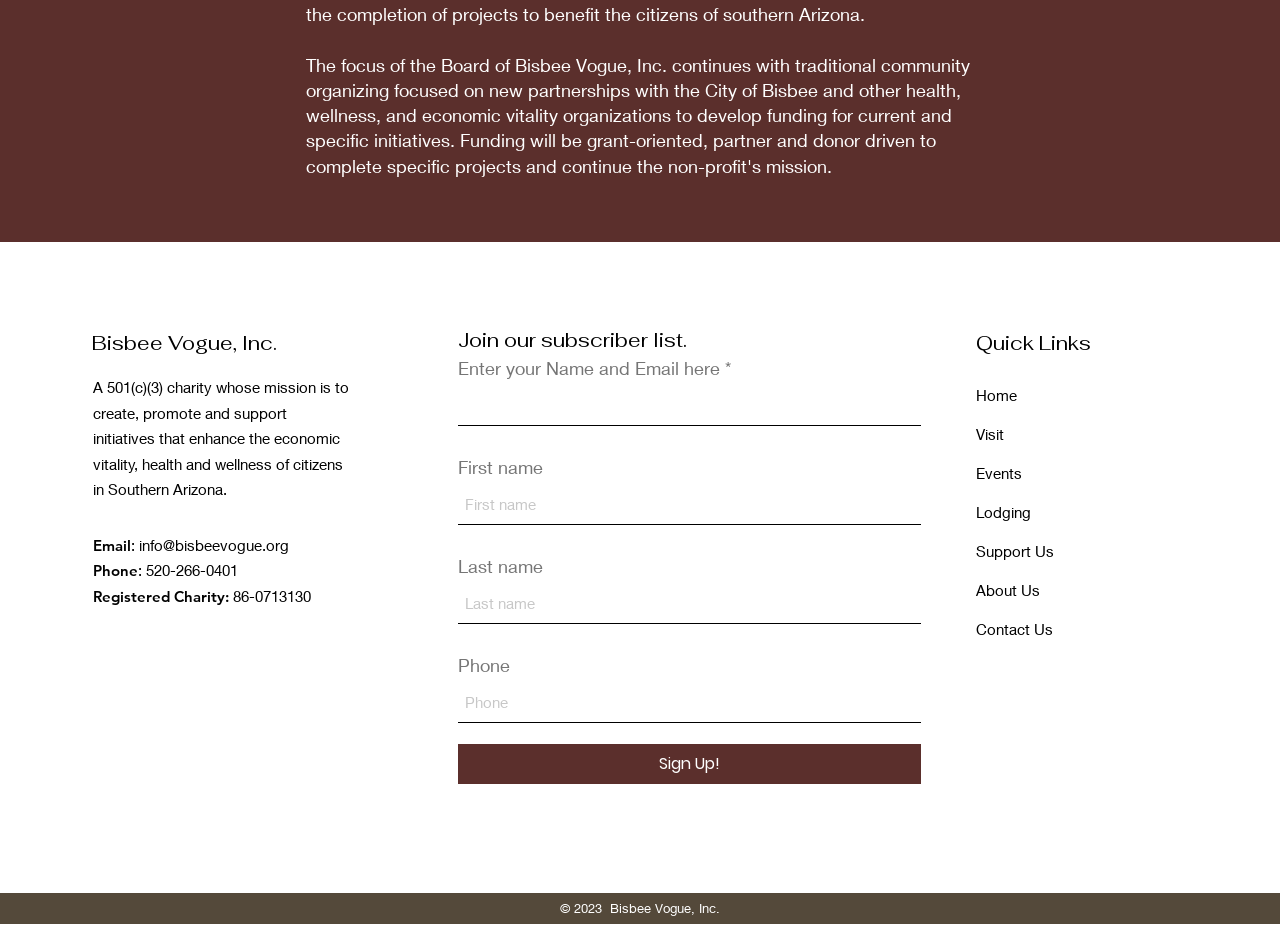Please find the bounding box coordinates of the section that needs to be clicked to achieve this instruction: "Enter your first name".

[0.358, 0.519, 0.72, 0.562]